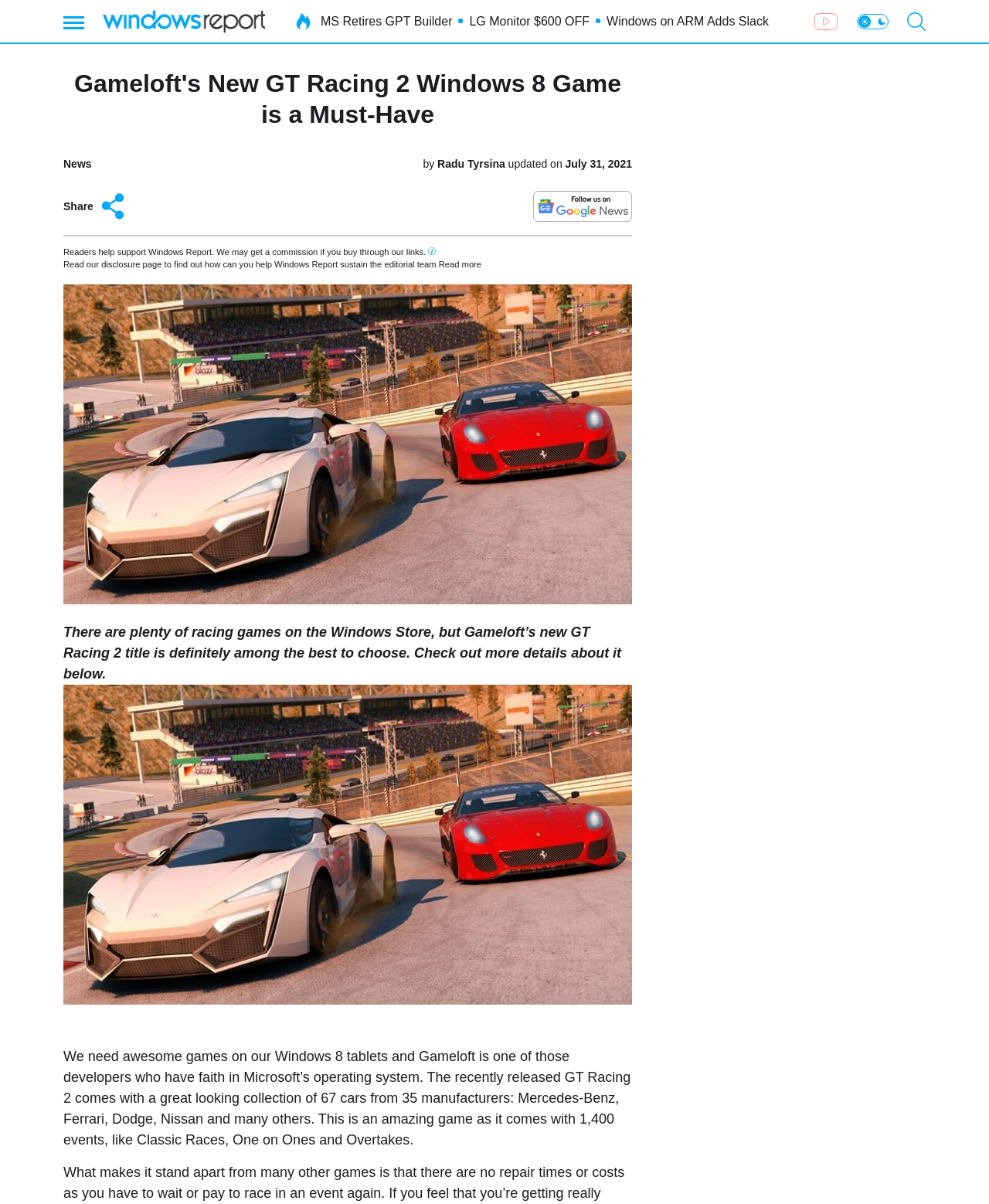Specify the bounding box coordinates of the element's area that should be clicked to execute the given instruction: "Share this article". The coordinates should be four float numbers between 0 and 1, i.e., [left, top, right, bottom].

[0.064, 0.158, 0.13, 0.184]